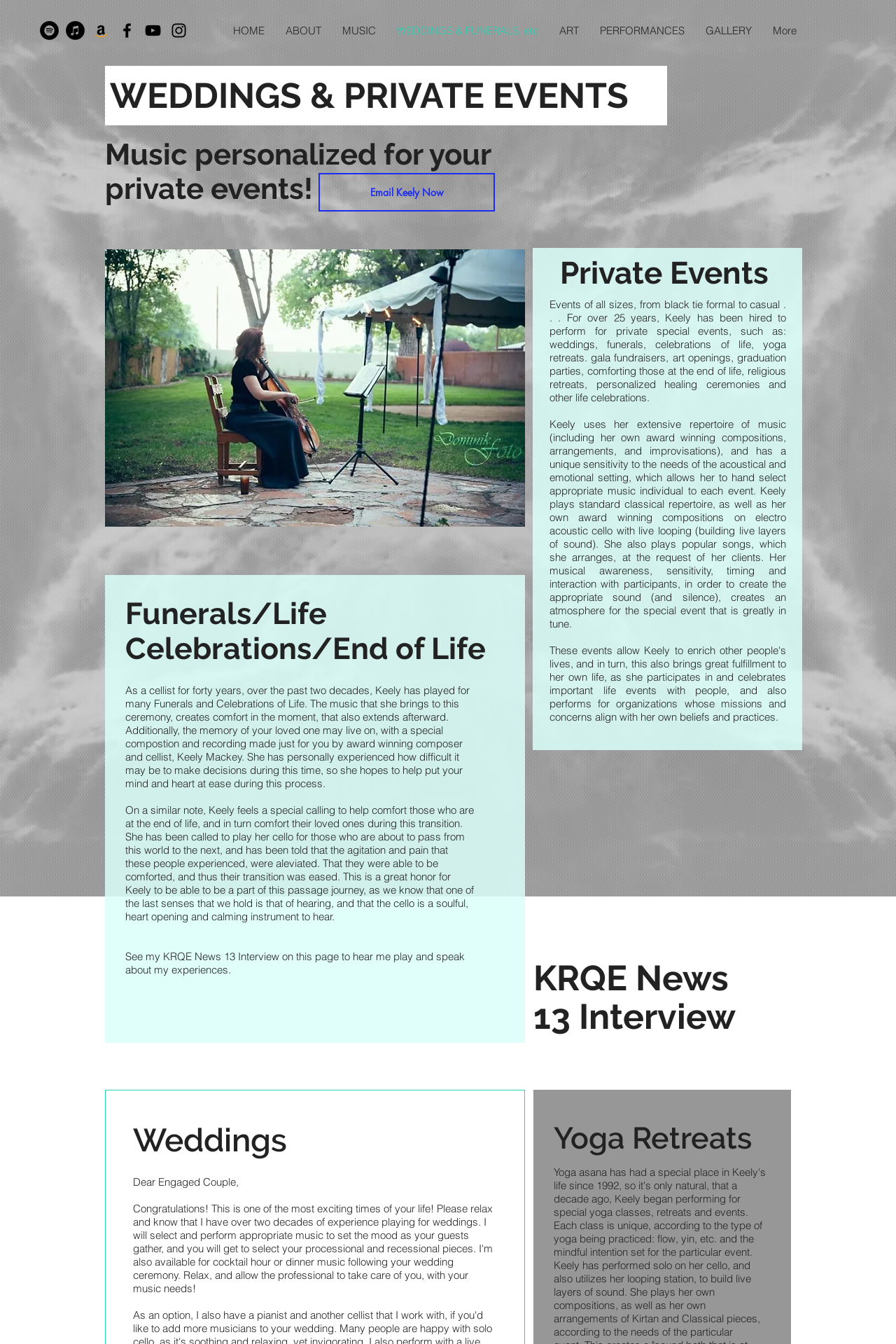Identify the bounding box coordinates of the element to click to follow this instruction: 'View GALLERY'. Ensure the coordinates are four float values between 0 and 1, provided as [left, top, right, bottom].

[0.776, 0.016, 0.851, 0.029]